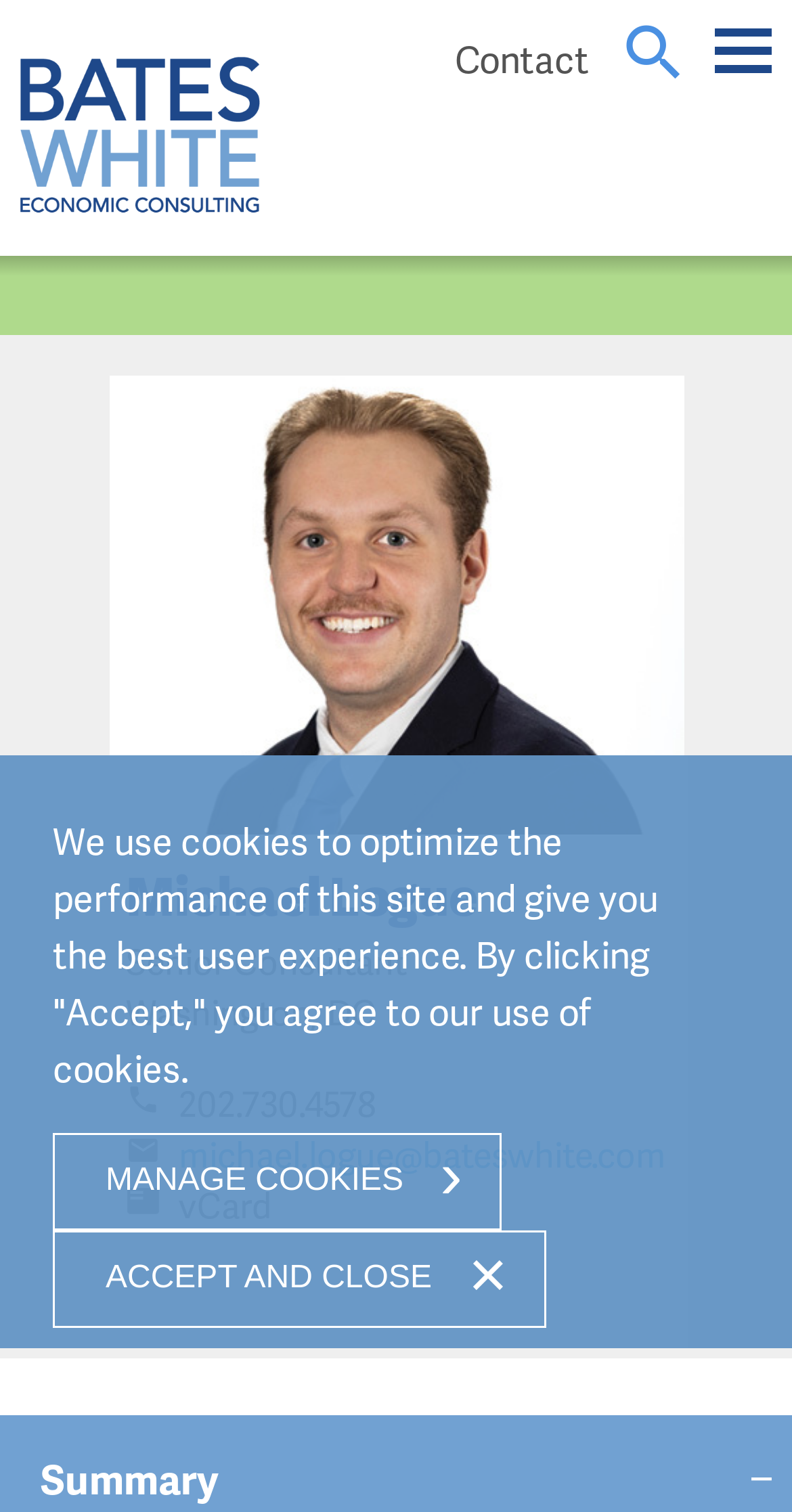Identify the bounding box of the UI element that matches this description: "email michael.logue@bateswhite.com".

[0.159, 0.747, 0.841, 0.779]